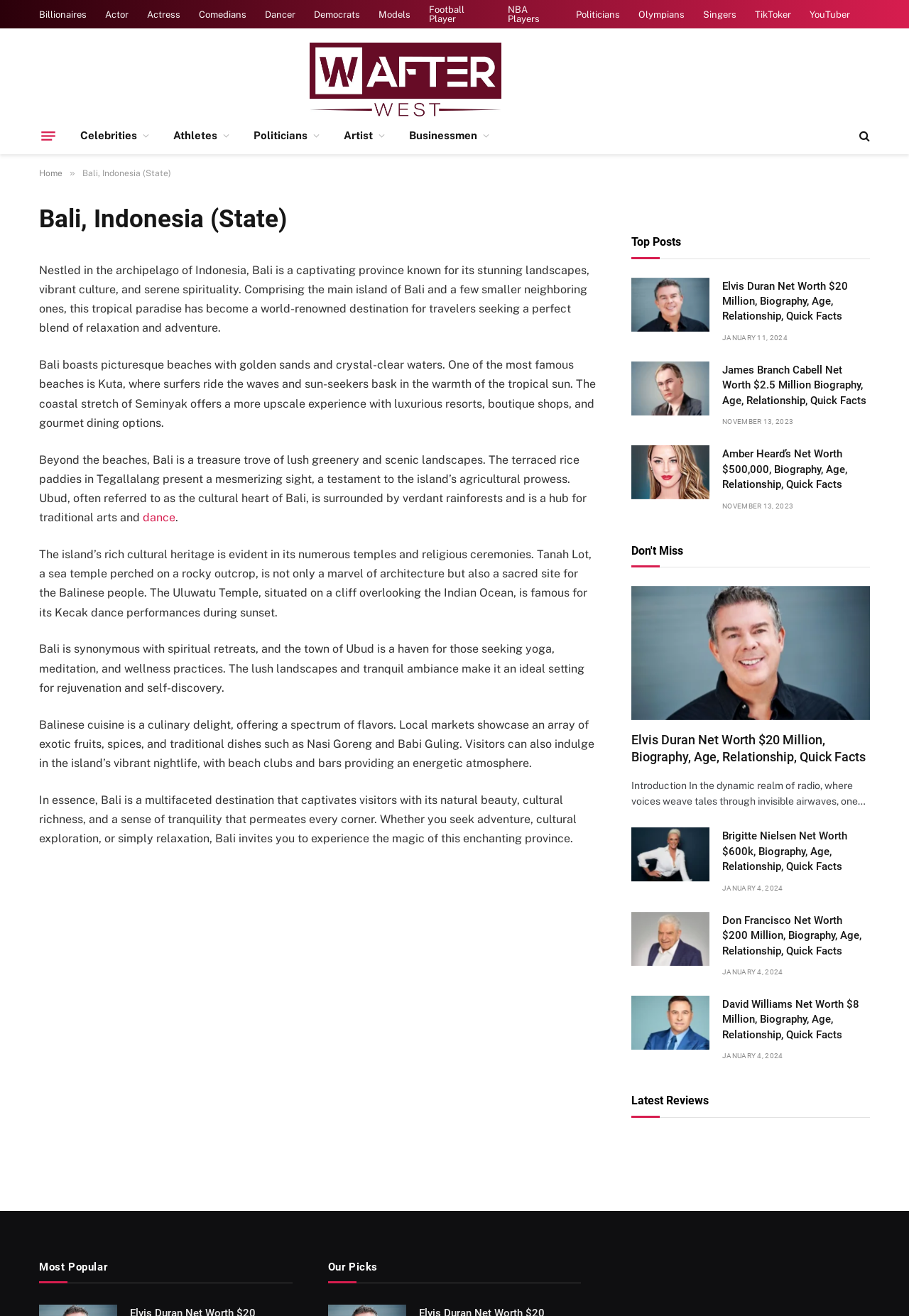Using details from the image, please answer the following question comprehensively:
What is the name of the temple perched on a rocky outcrop?

The webpage describes a sea temple perched on a rocky outcrop, and the name of this temple is mentioned as Tanah Lot.